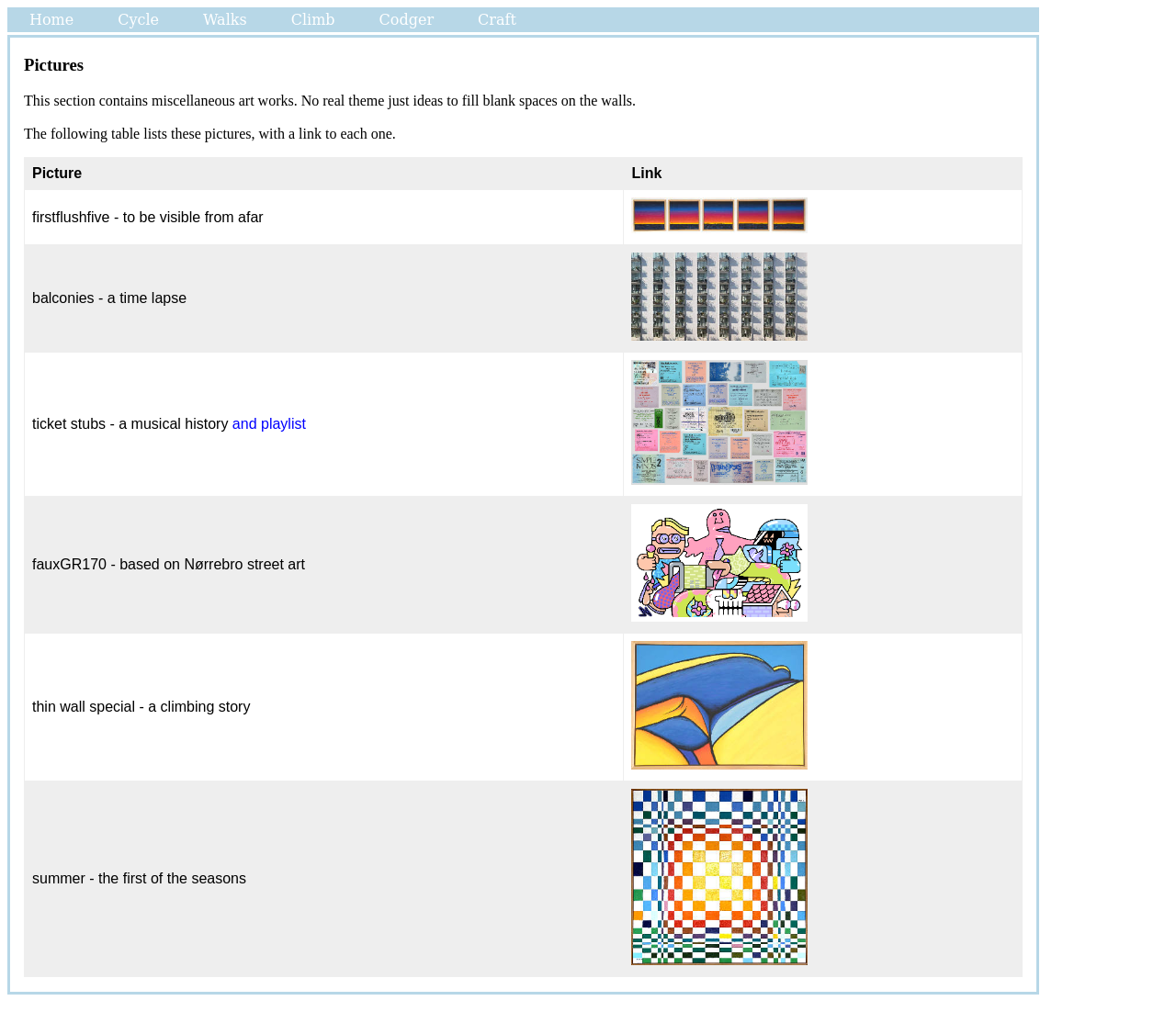What is the theme of the picture 'first flush five'?
Analyze the screenshot and provide a detailed answer to the question.

According to the gridcell text 'firstflushfive - to be visible from afar', I can infer that the theme of the picture 'first flush five' is to be visible from afar.